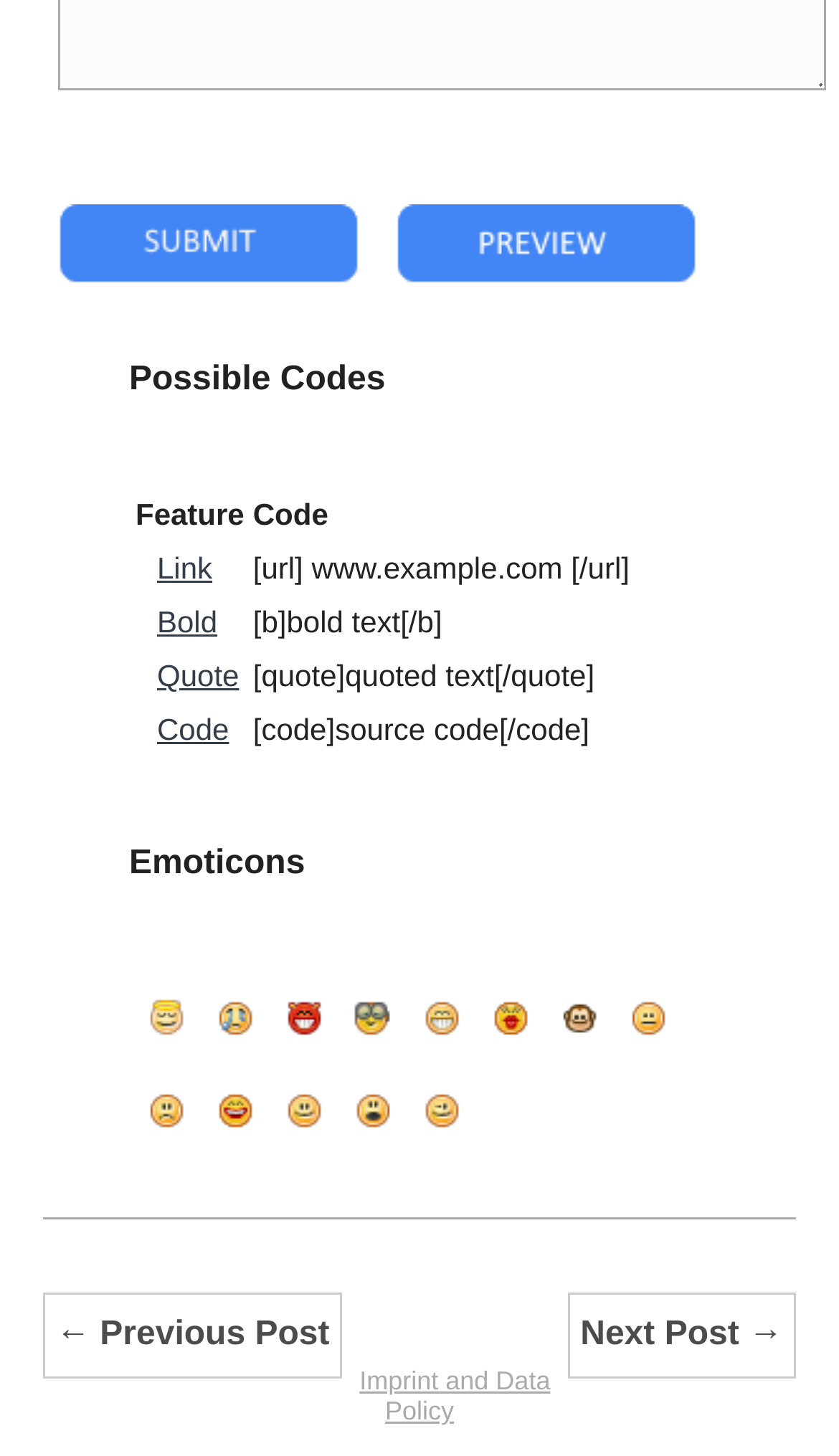Please locate the bounding box coordinates of the element that needs to be clicked to achieve the following instruction: "preview the code". The coordinates should be four float numbers between 0 and 1, i.e., [left, top, right, bottom].

[0.471, 0.14, 0.83, 0.194]